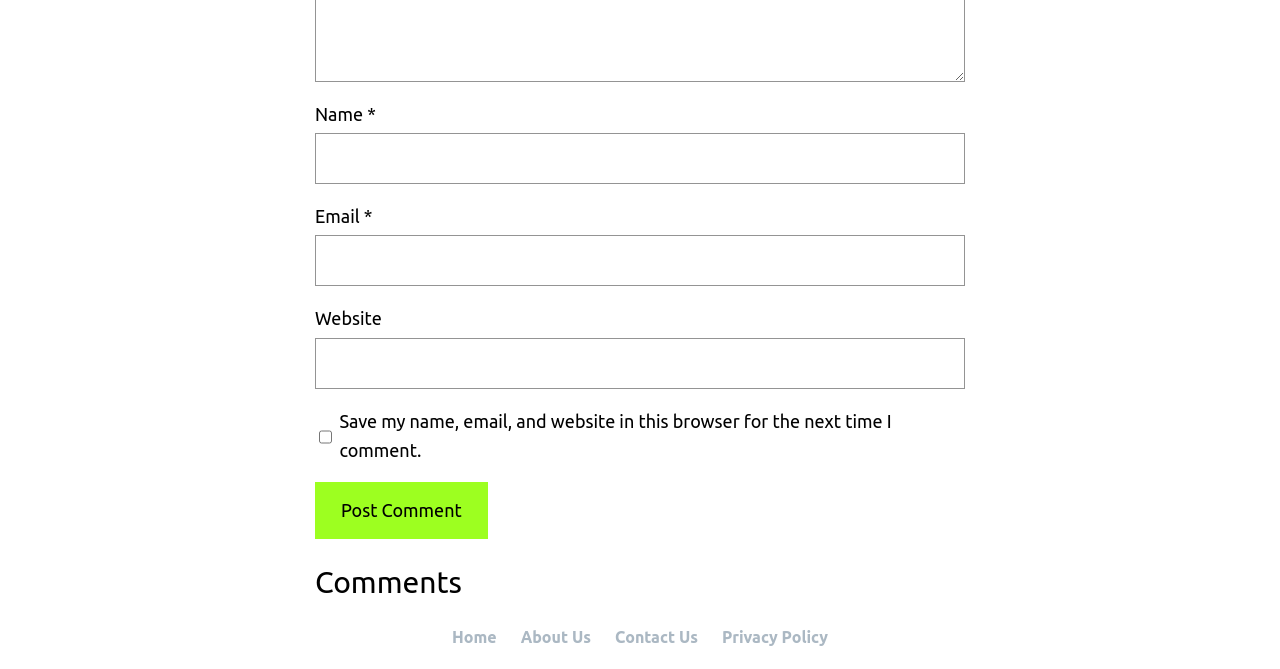Please examine the image and answer the question with a detailed explanation:
How many links are in the footer navigation?

The navigation element with the description 'Footer navigation' contains four link elements with texts 'Home', 'About Us', 'Contact Us', and 'Privacy Policy', indicating that there are four links in the footer navigation.